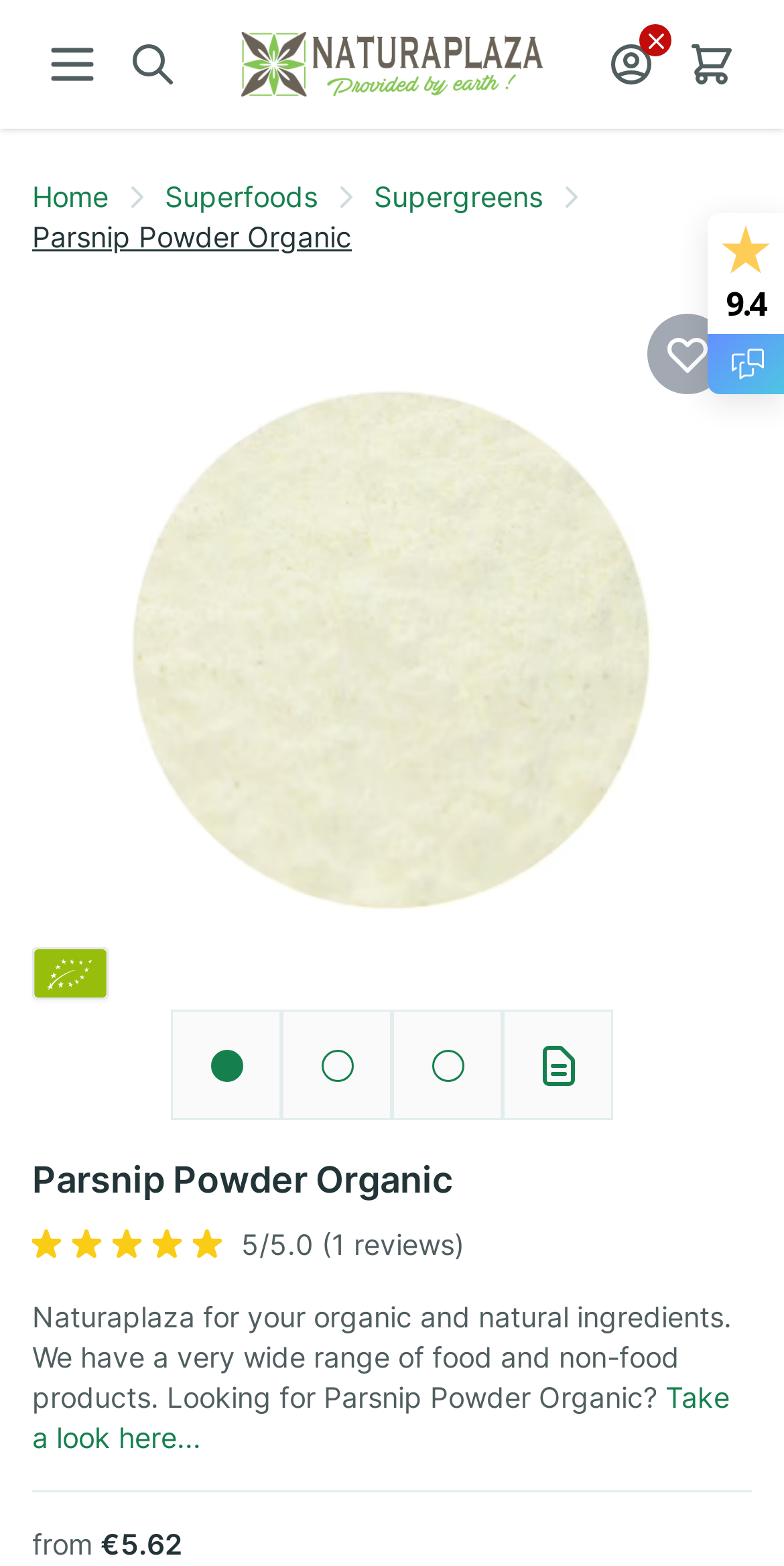Locate the bounding box coordinates of the region to be clicked to comply with the following instruction: "Search for products". The coordinates must be four float numbers between 0 and 1, in the form [left, top, right, bottom].

[0.144, 0.015, 0.246, 0.067]